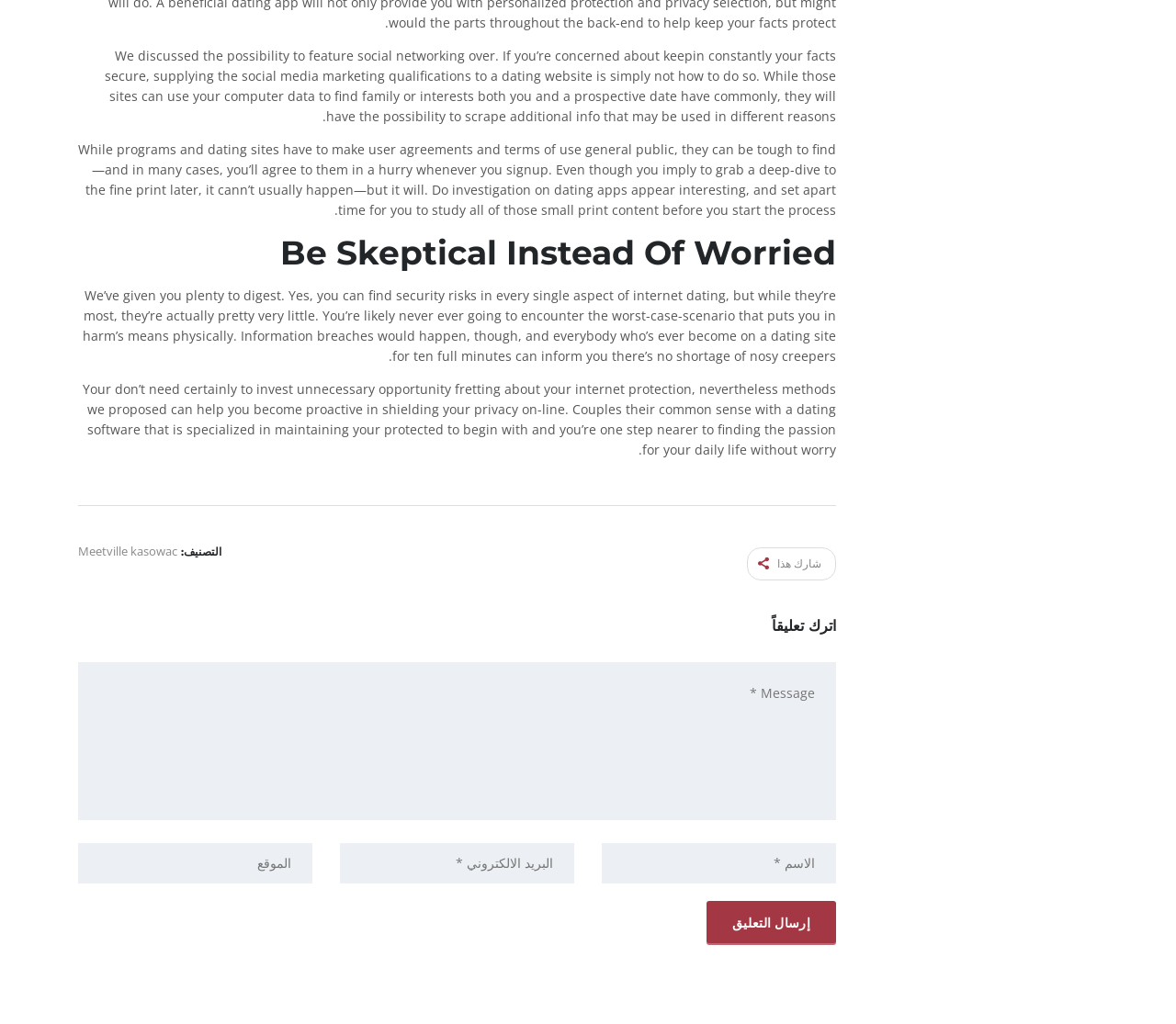Please examine the image and provide a detailed answer to the question: What is the purpose of the button 'إرسال التعليق'?

The button 'إرسال التعليق' is likely used to submit a comment or a message, as it is accompanied by textboxes for entering a message, name, and email.